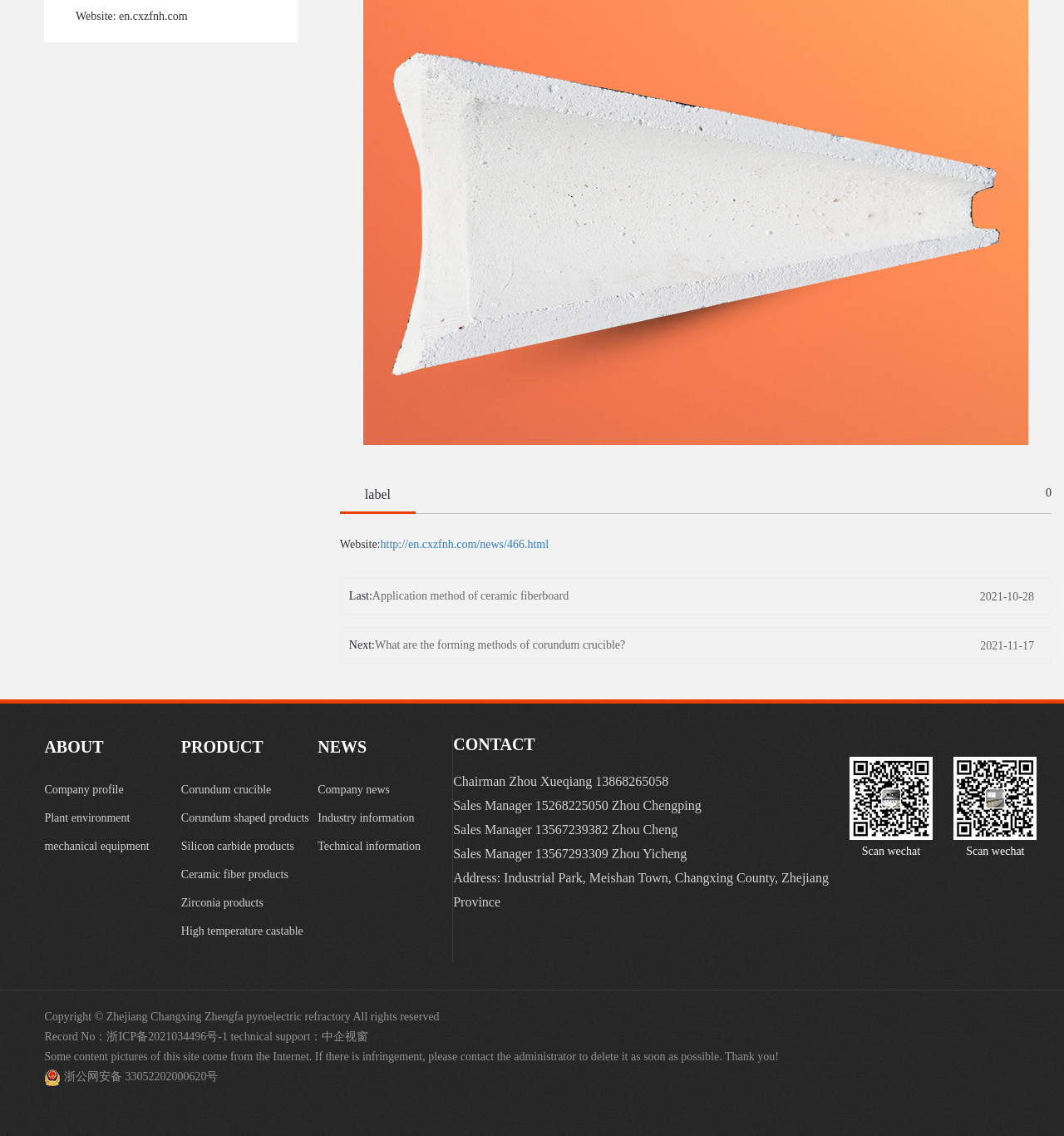What is the company's address?
Please provide a single word or phrase in response based on the screenshot.

Industrial Park, Meishan Town, Changxing County, Zhejiang Province